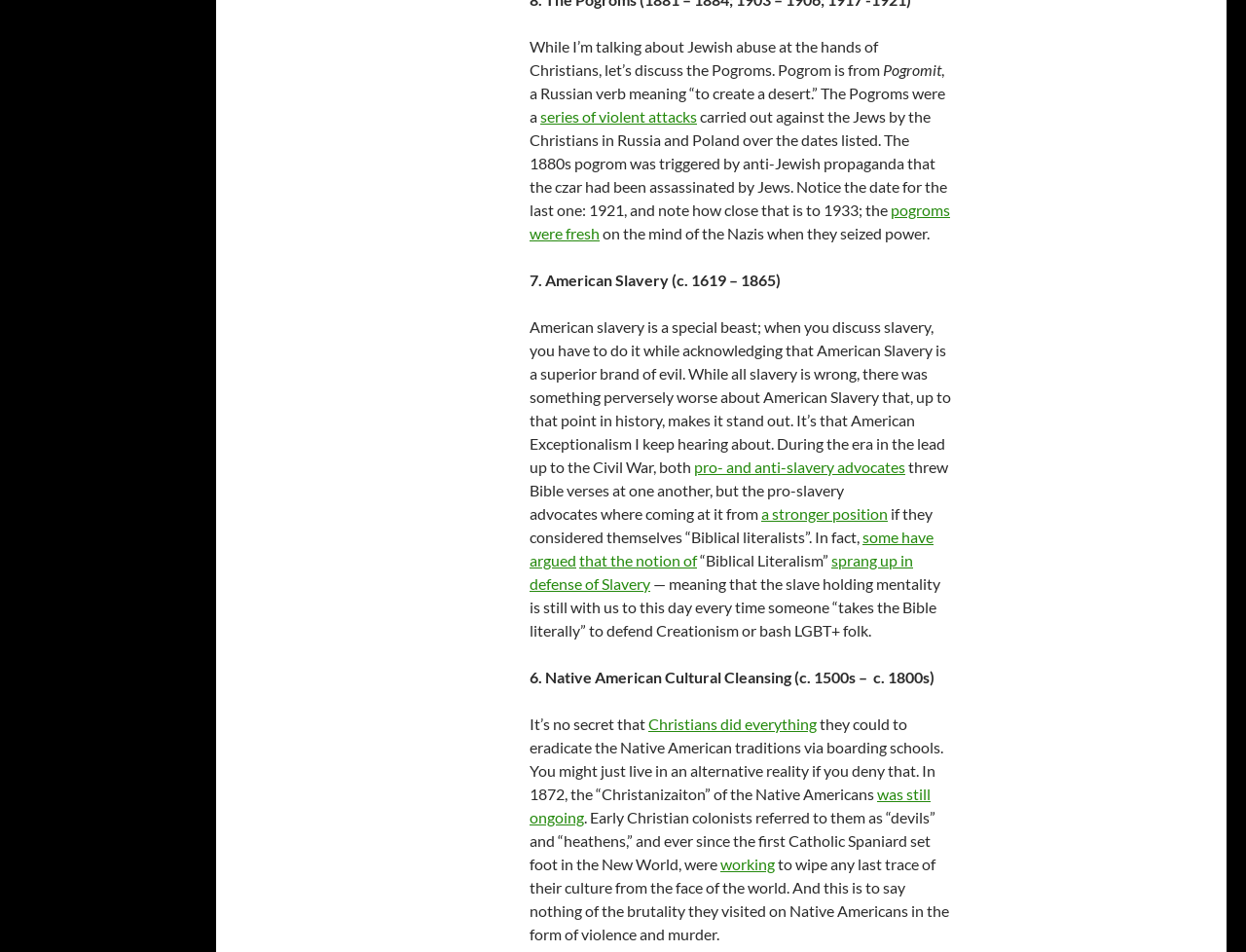What is the topic of the first section?
Can you provide a detailed and comprehensive answer to the question?

The first section of the webpage discusses the Pogroms, which is a series of violent attacks carried out against the Jews by Christians in Russia and Poland. This is evident from the text 'While I’m talking about Jewish abuse at the hands of Christians, let’s discuss the Pogroms.'